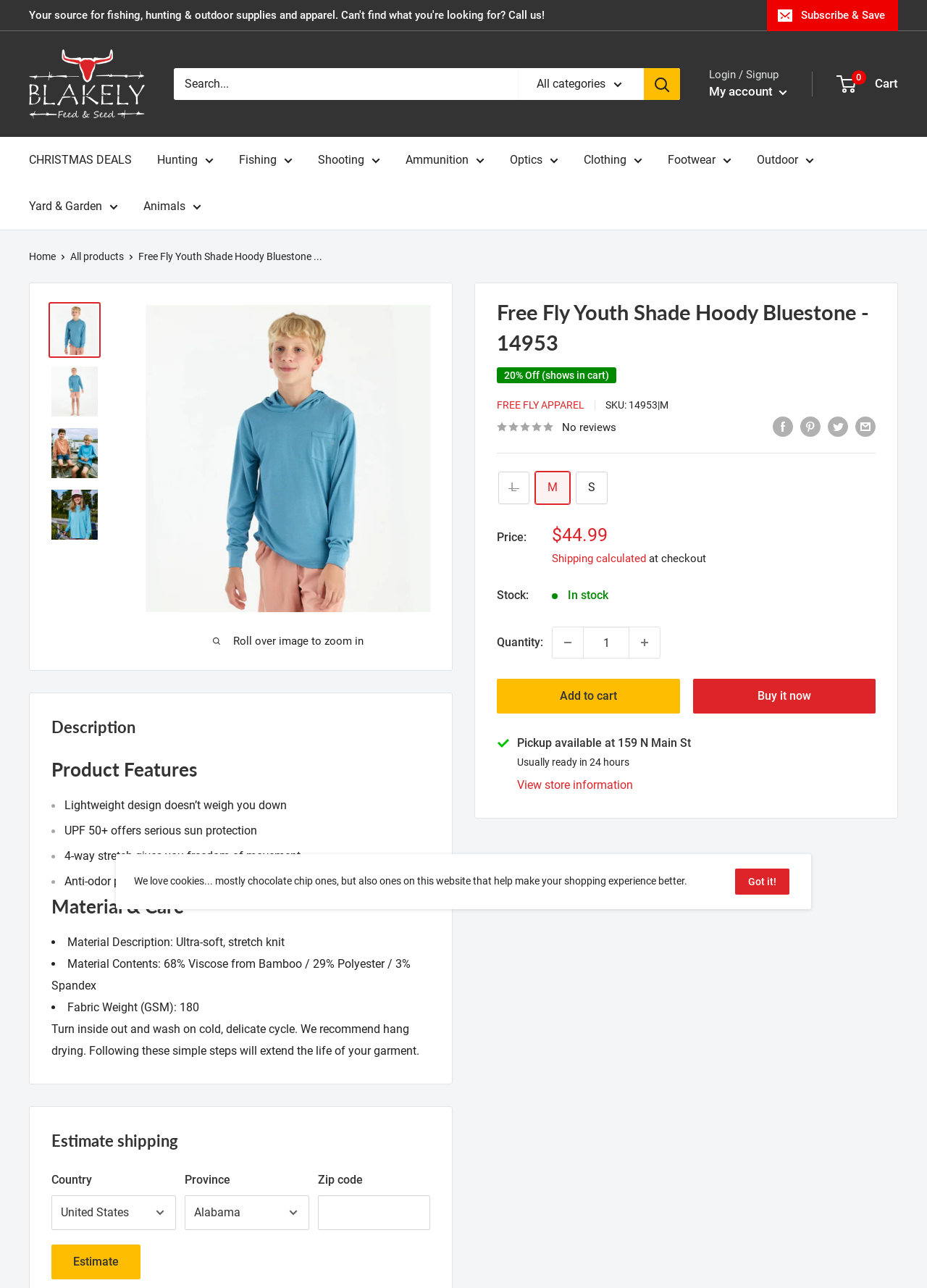Locate the bounding box coordinates of the element that should be clicked to execute the following instruction: "View product details".

[0.536, 0.231, 0.945, 0.277]